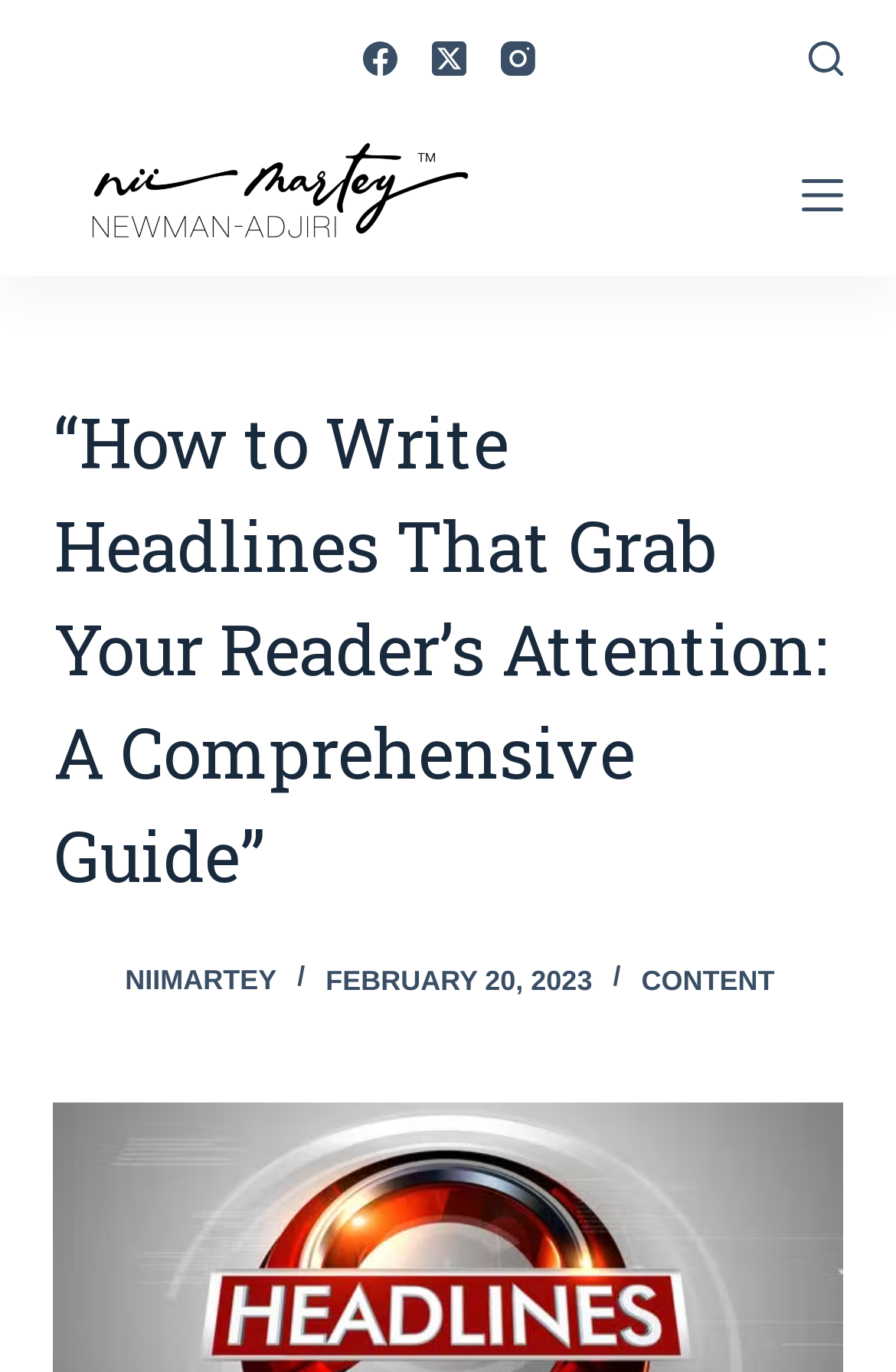Give a concise answer of one word or phrase to the question: 
What is the date mentioned on the webpage?

FEBRUARY 20, 2023